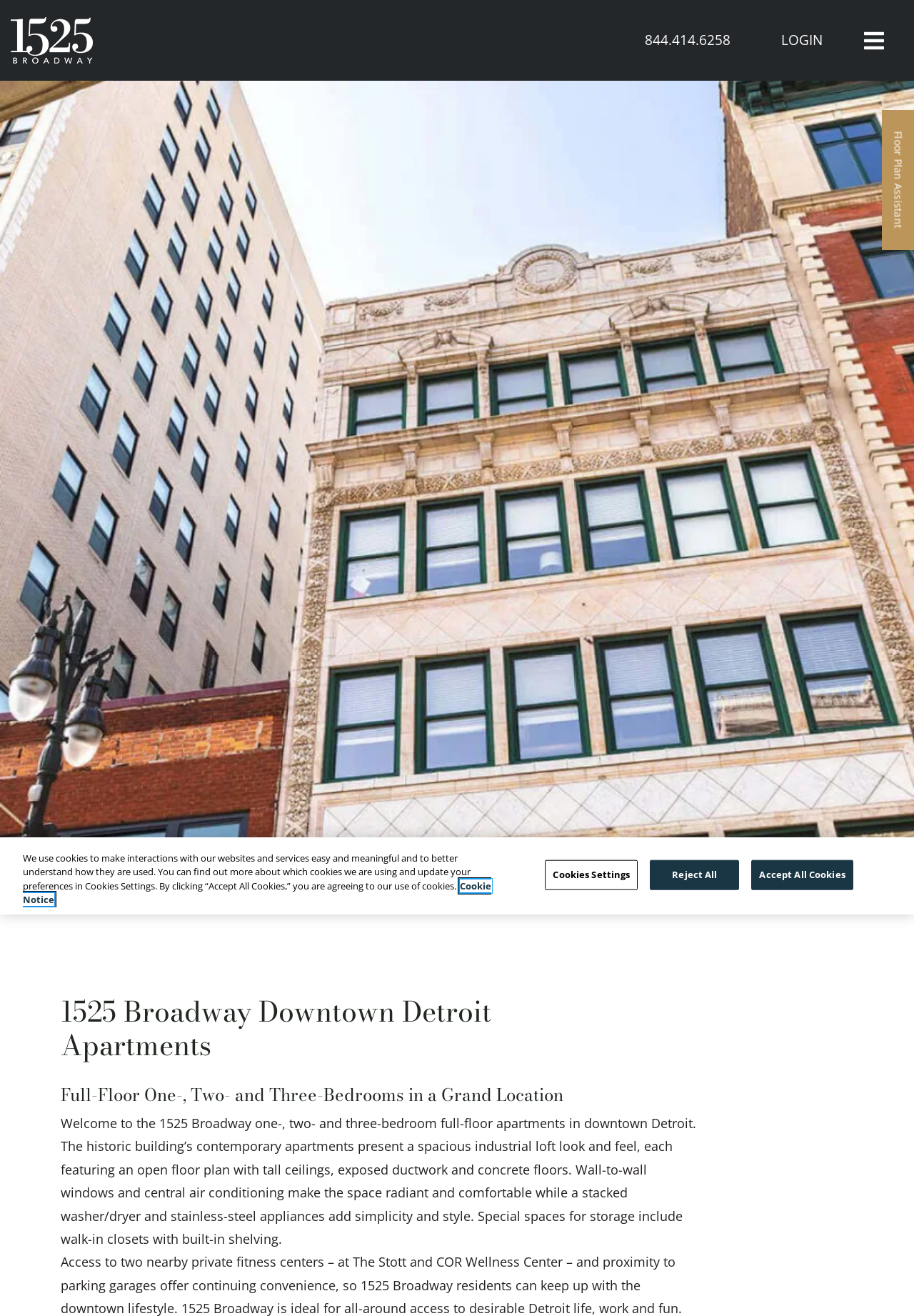Provide the bounding box coordinates for the specified HTML element described in this description: "Accept All Cookies". The coordinates should be four float numbers ranging from 0 to 1, in the format [left, top, right, bottom].

[0.822, 0.653, 0.933, 0.676]